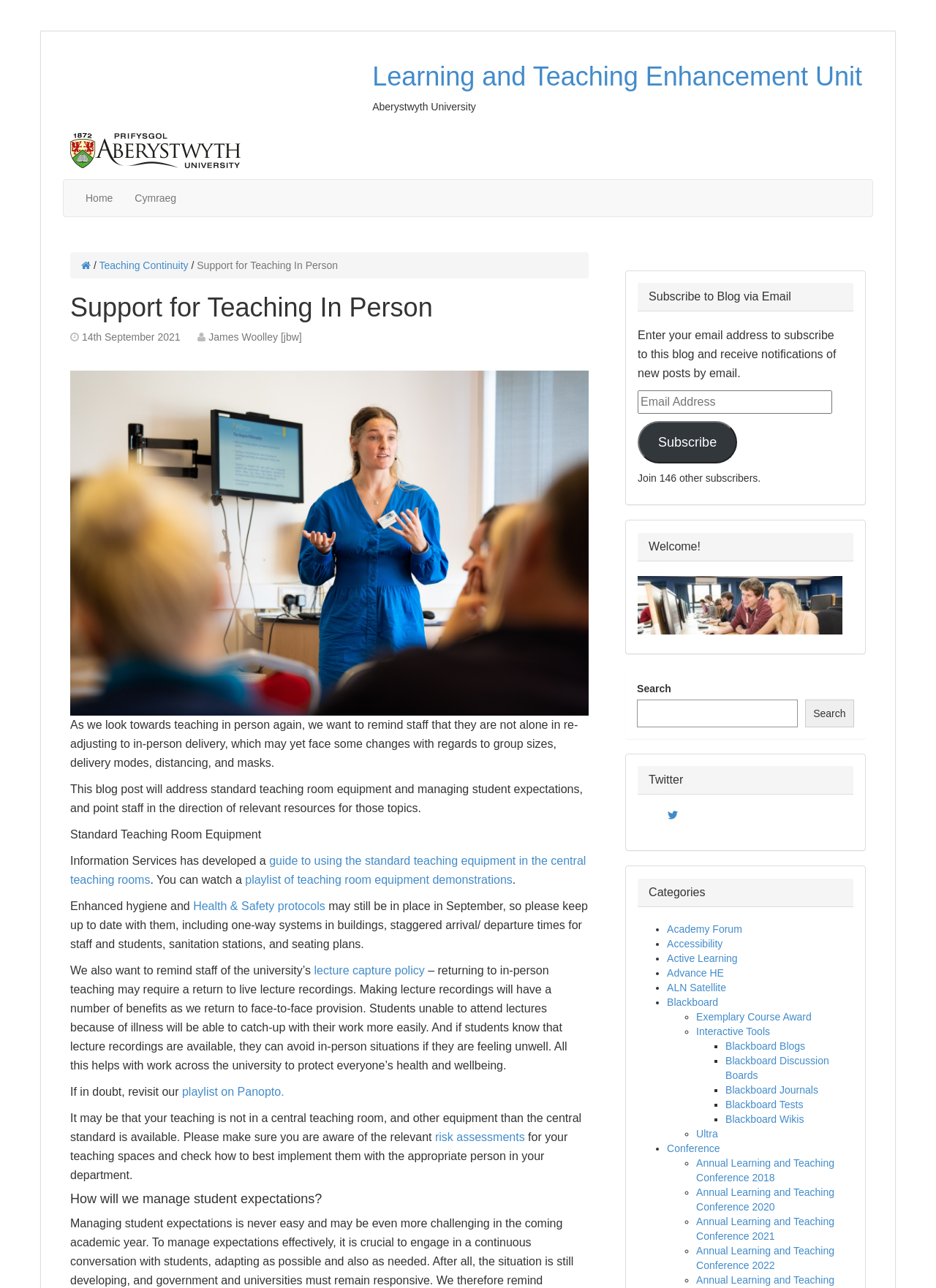Using the provided element description: "parent_node: UNCATEGORIZED", determine the bounding box coordinates of the corresponding UI element in the screenshot.

None